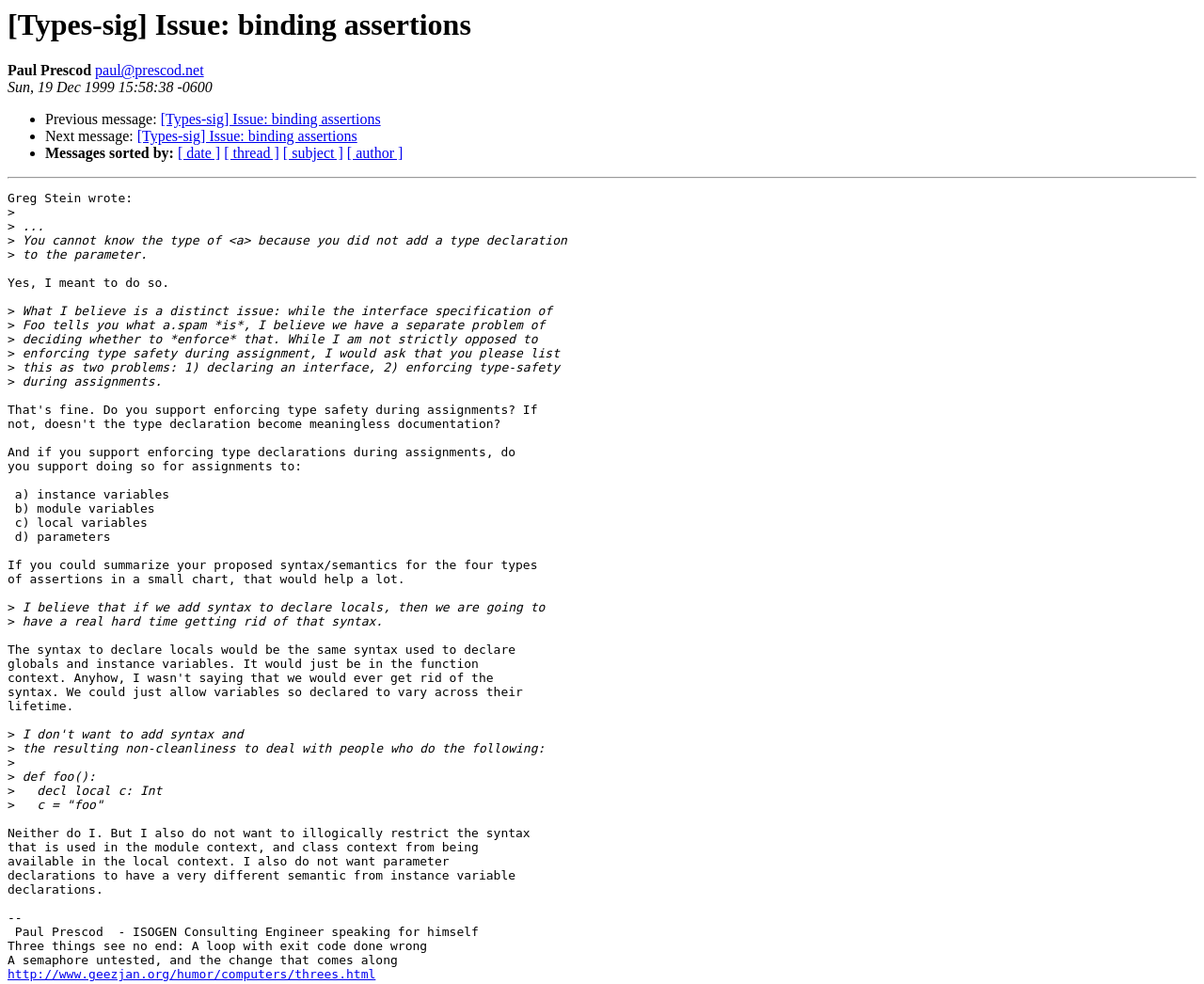Use a single word or phrase to answer the following:
Who is Greg Stein?

Someone who wrote something